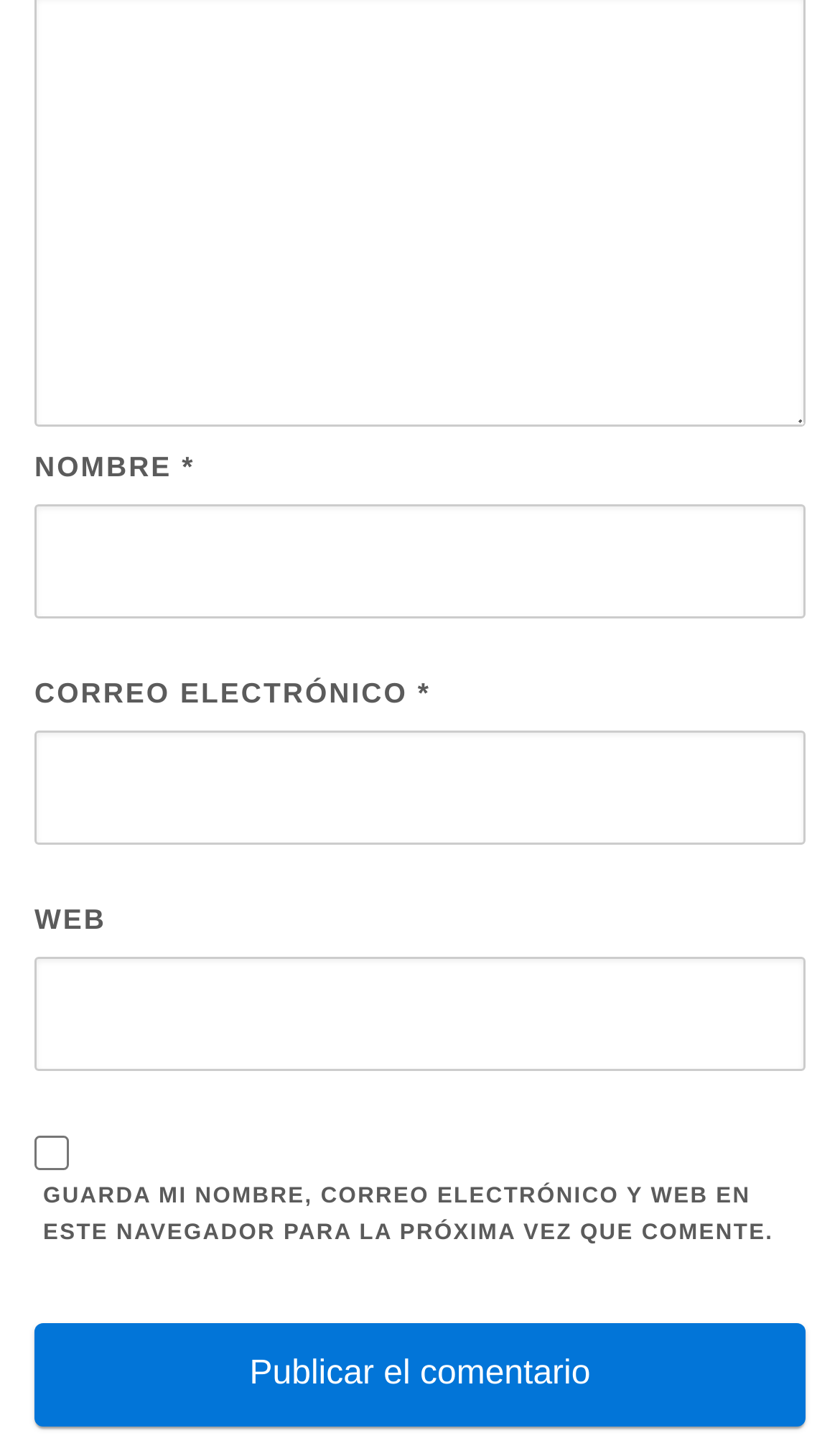Please answer the following query using a single word or phrase: 
What is the button at the bottom of the form for?

Publish comment